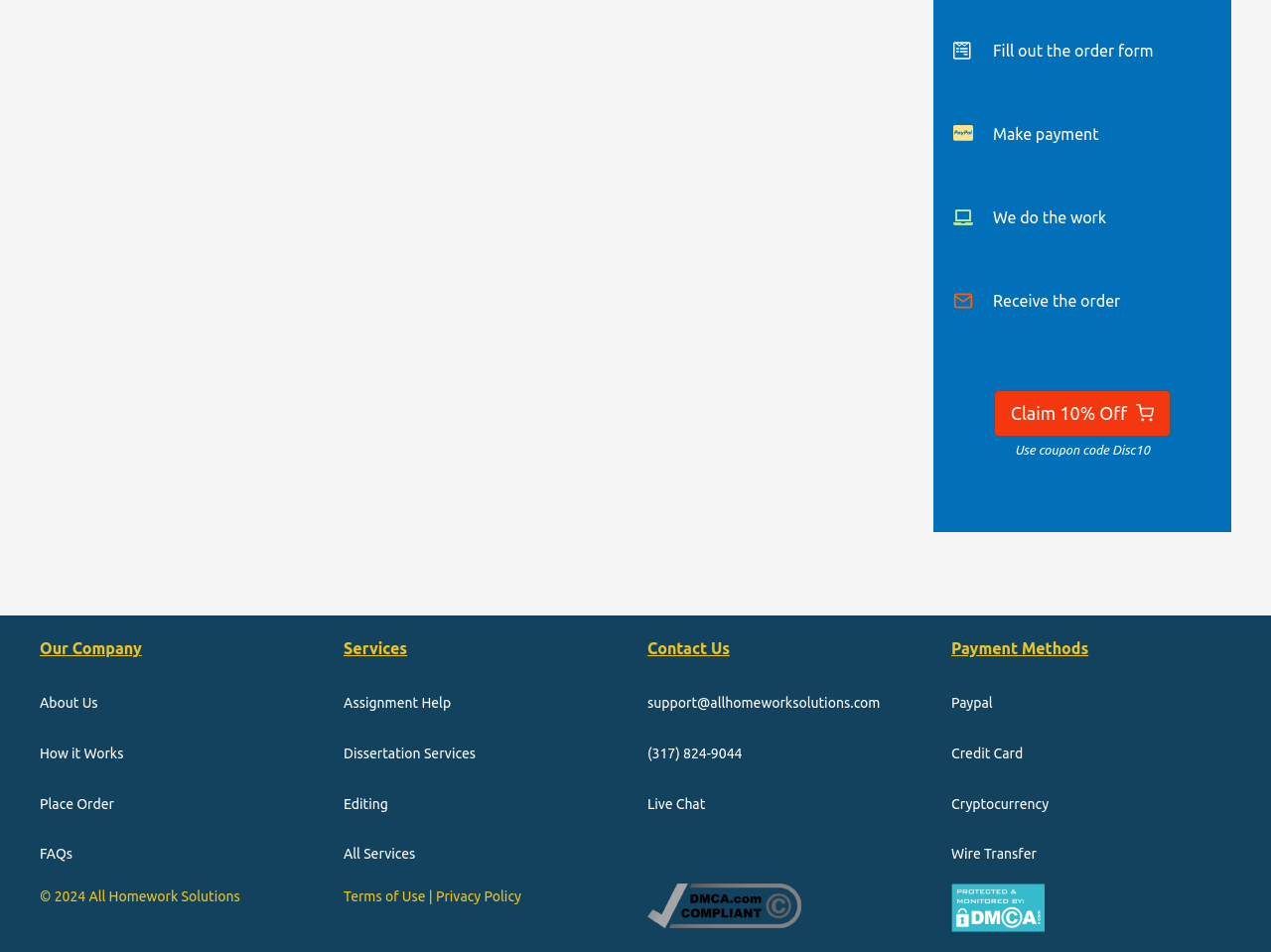Look at the image and write a detailed answer to the question: 
What is the company's email address?

The company's email address is 'support@allhomeworksolutions.com', as mentioned in the StaticText element under the 'Contact Us' heading at the bottom of the webpage.